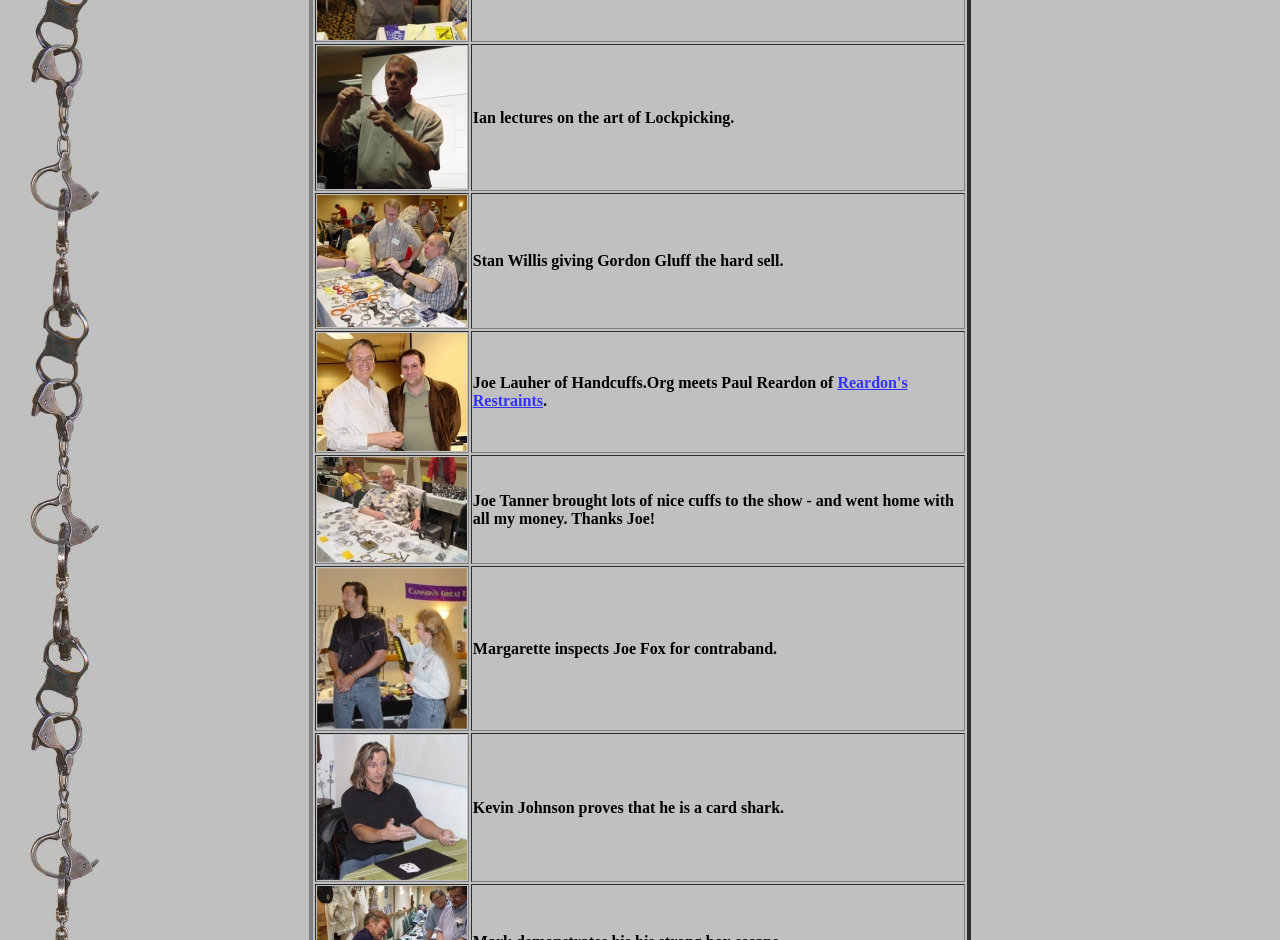Answer the question with a brief word or phrase:
What is the name of the person in the first gridcell?

Ian the Man